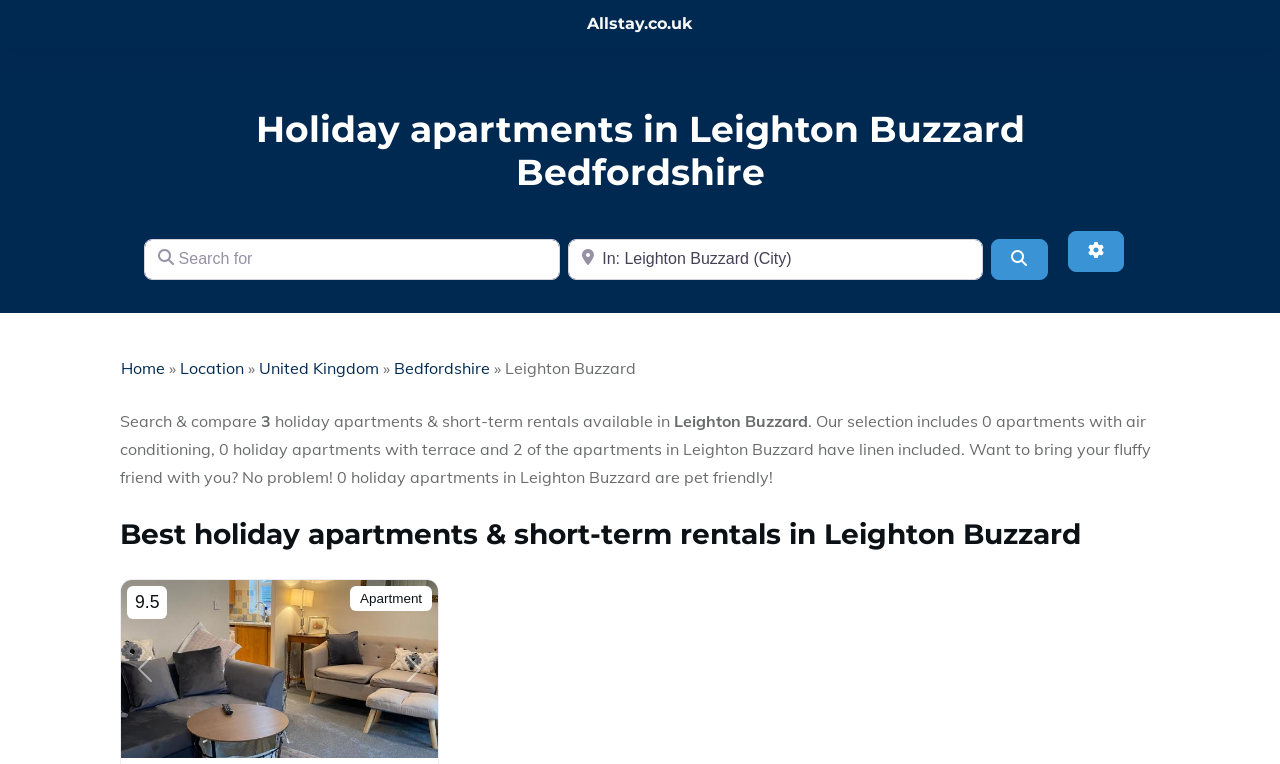Please find the bounding box coordinates of the clickable region needed to complete the following instruction: "Search for holiday apartments". The bounding box coordinates must consist of four float numbers between 0 and 1, i.e., [left, top, right, bottom].

[0.112, 0.313, 0.437, 0.366]